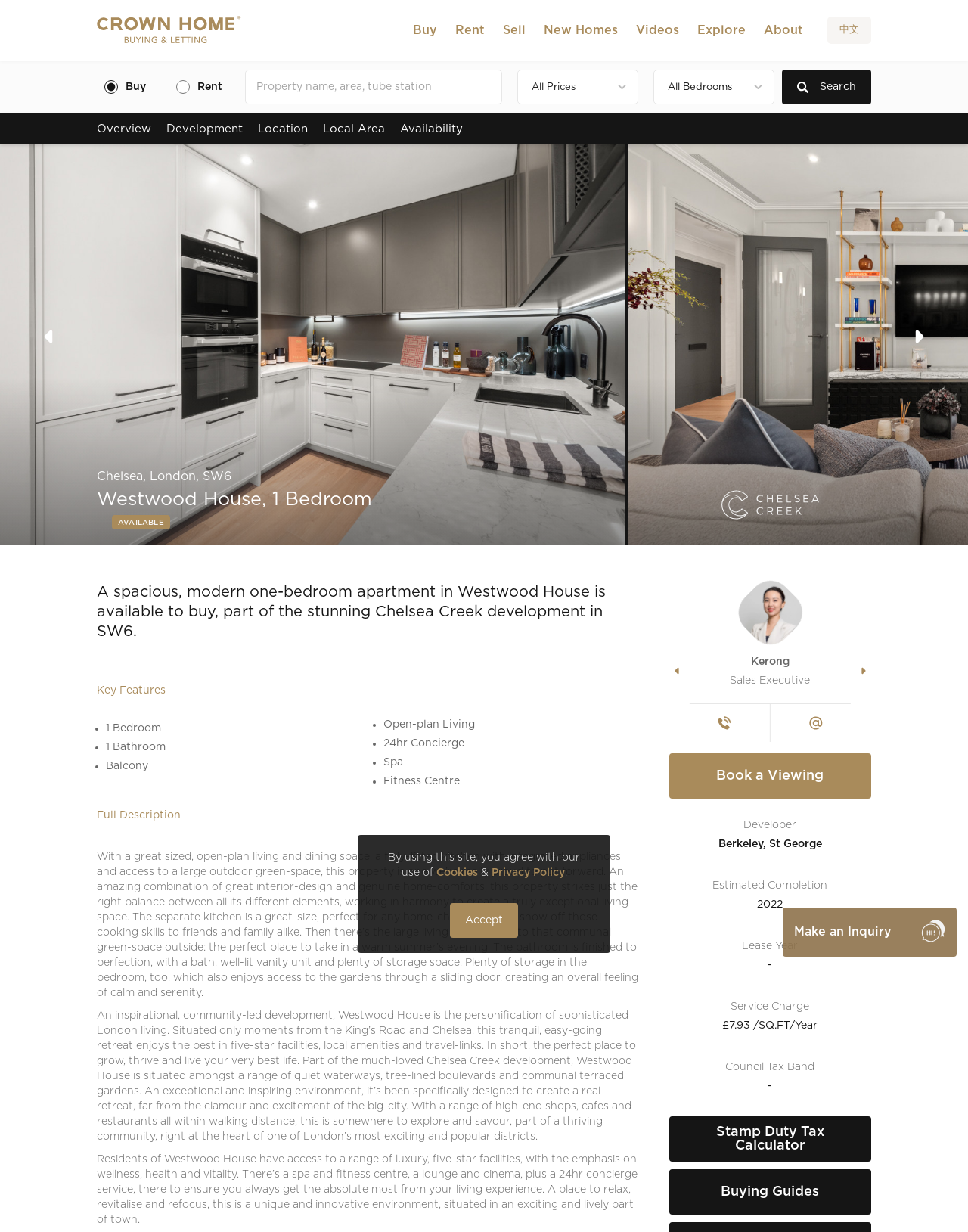Please specify the bounding box coordinates of the region to click in order to perform the following instruction: "View the full description".

[0.1, 0.656, 0.187, 0.668]